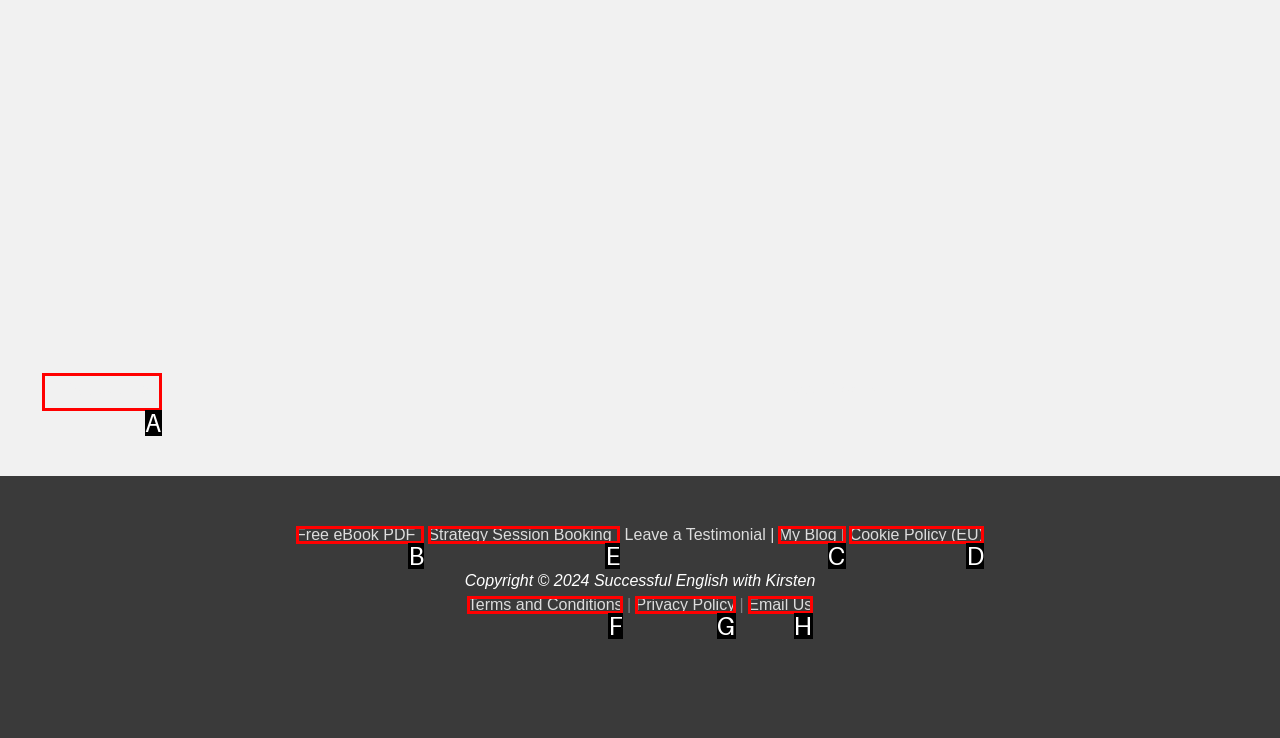Identify the appropriate lettered option to execute the following task: book a strategy session
Respond with the letter of the selected choice.

E